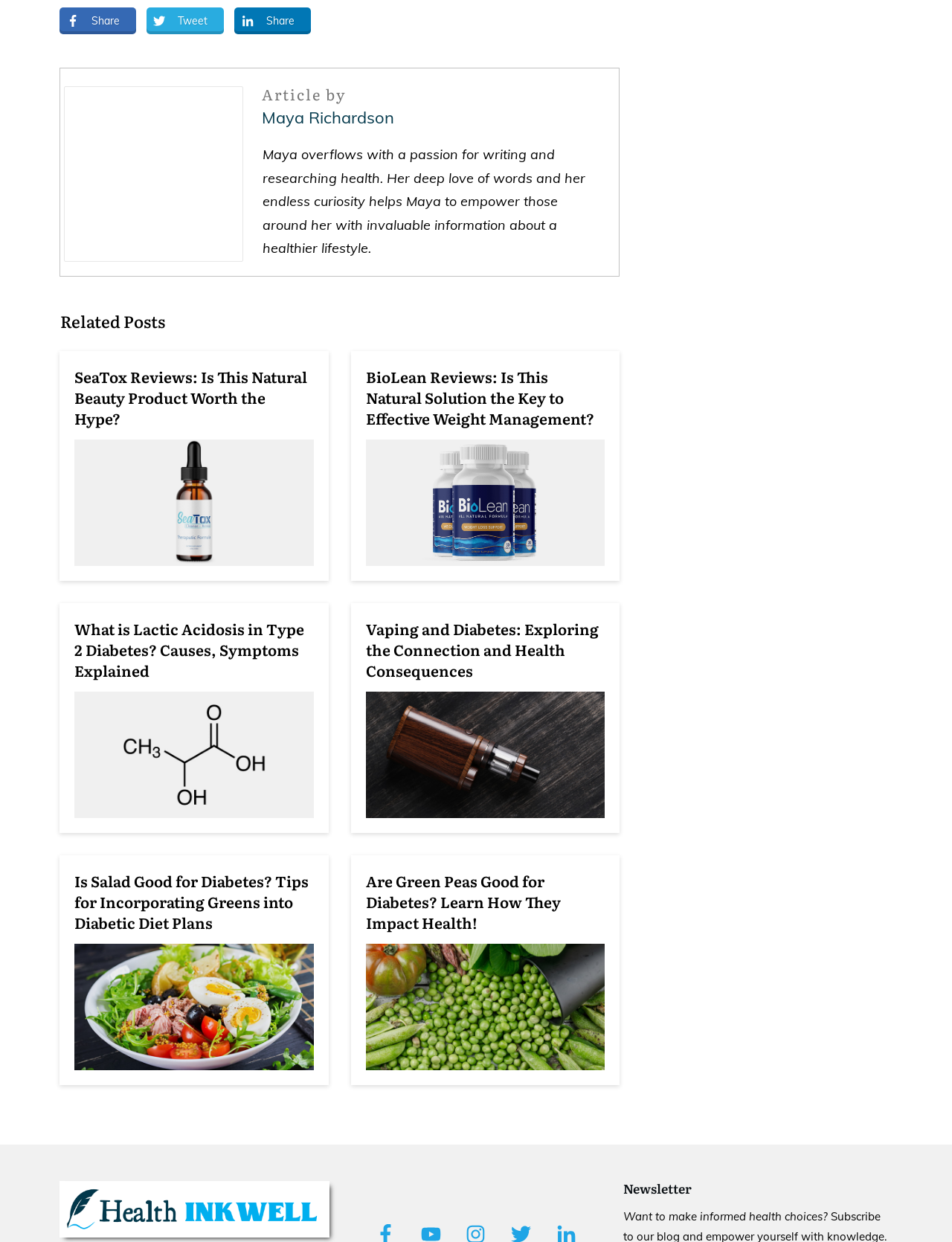Could you determine the bounding box coordinates of the clickable element to complete the instruction: "Subscribe to the newsletter"? Provide the coordinates as four float numbers between 0 and 1, i.e., [left, top, right, bottom].

[0.654, 0.974, 0.869, 0.985]